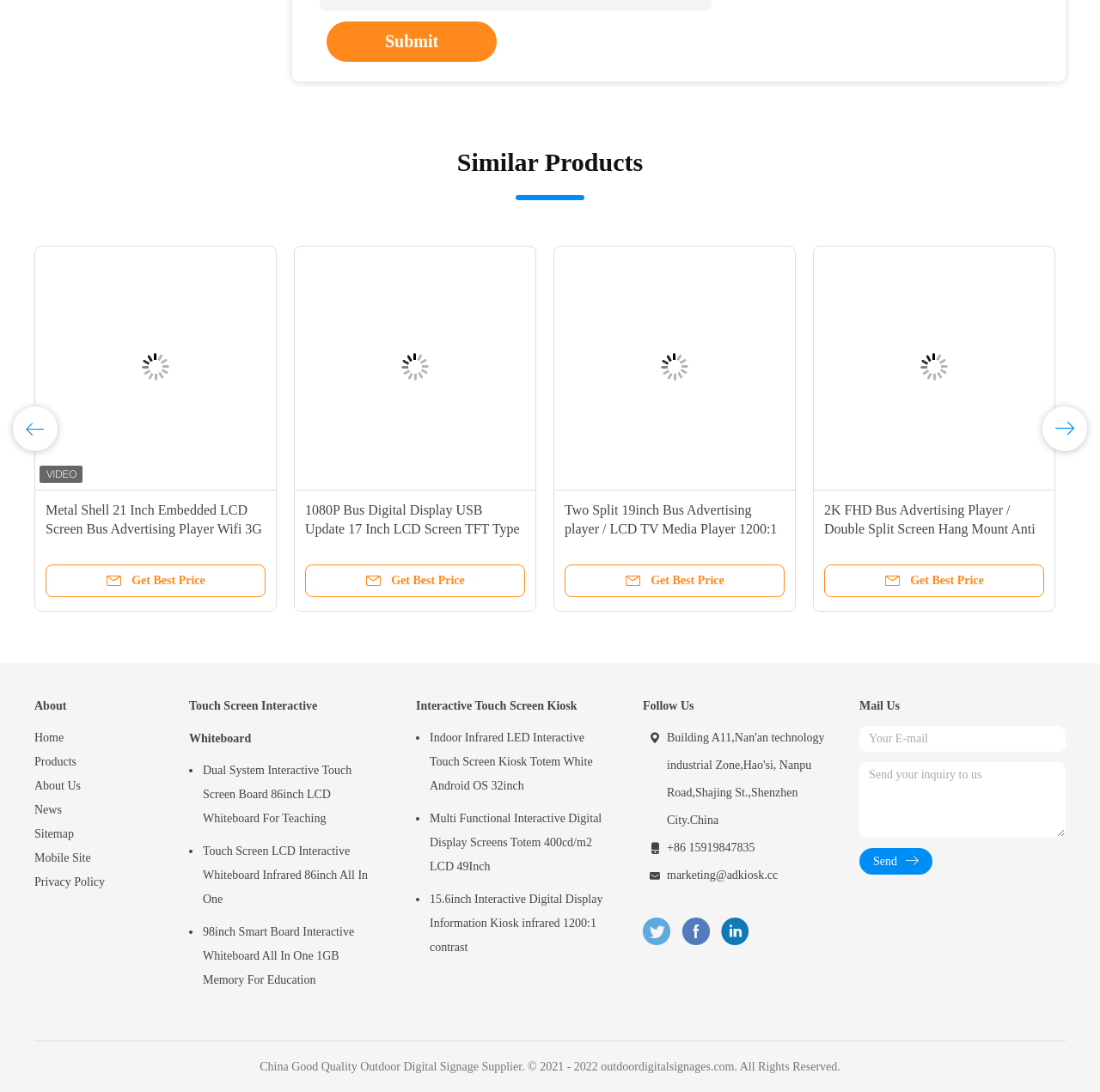What is the purpose of this website?
Based on the screenshot, provide your answer in one word or phrase.

E-commerce